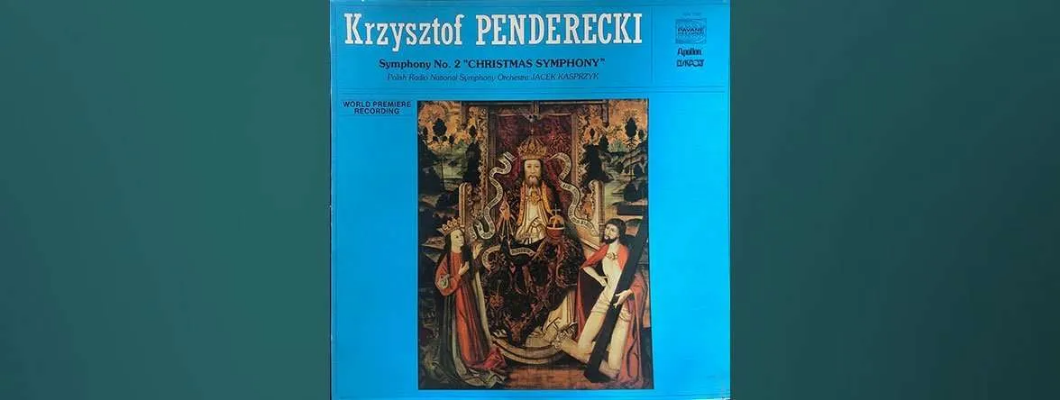Explain in detail what you see in the image.

This image showcases the album cover for Krzysztof Penderecki's "Symphony No. 2 'Christmas Symphony,'" noted for its vibrant blue backdrop that prominently features Penderecki's name at the top. The cover art includes a detailed painting depicting religious figures, reflecting the thematic depth of the symphony. The album is identified as a "World Premiere Recording" performed by the Polish Radio National Symphony Orchestra, conducted by Łukasz Borowicz. Penderecki, a renowned composer, is celebrated for his innovative contributions to classical music, particularly in the 20th century, making this recording a significant addition to any classical music enthusiast's collection.